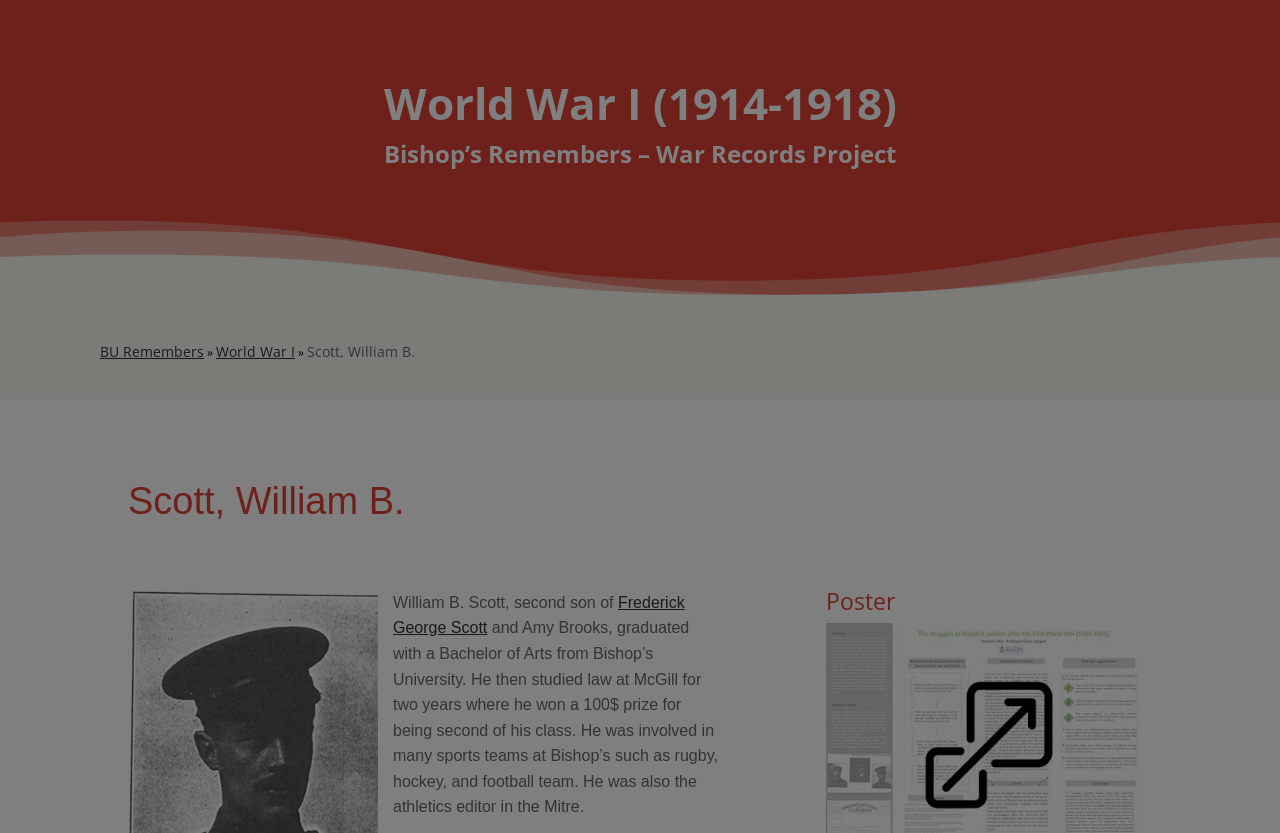What was William B. Scott's role in the Mitre?
Look at the webpage screenshot and answer the question with a detailed explanation.

The text mentions that William B. Scott was the athletics editor in the Mitre, which is likely a publication or newspaper related to Bishop’s University.